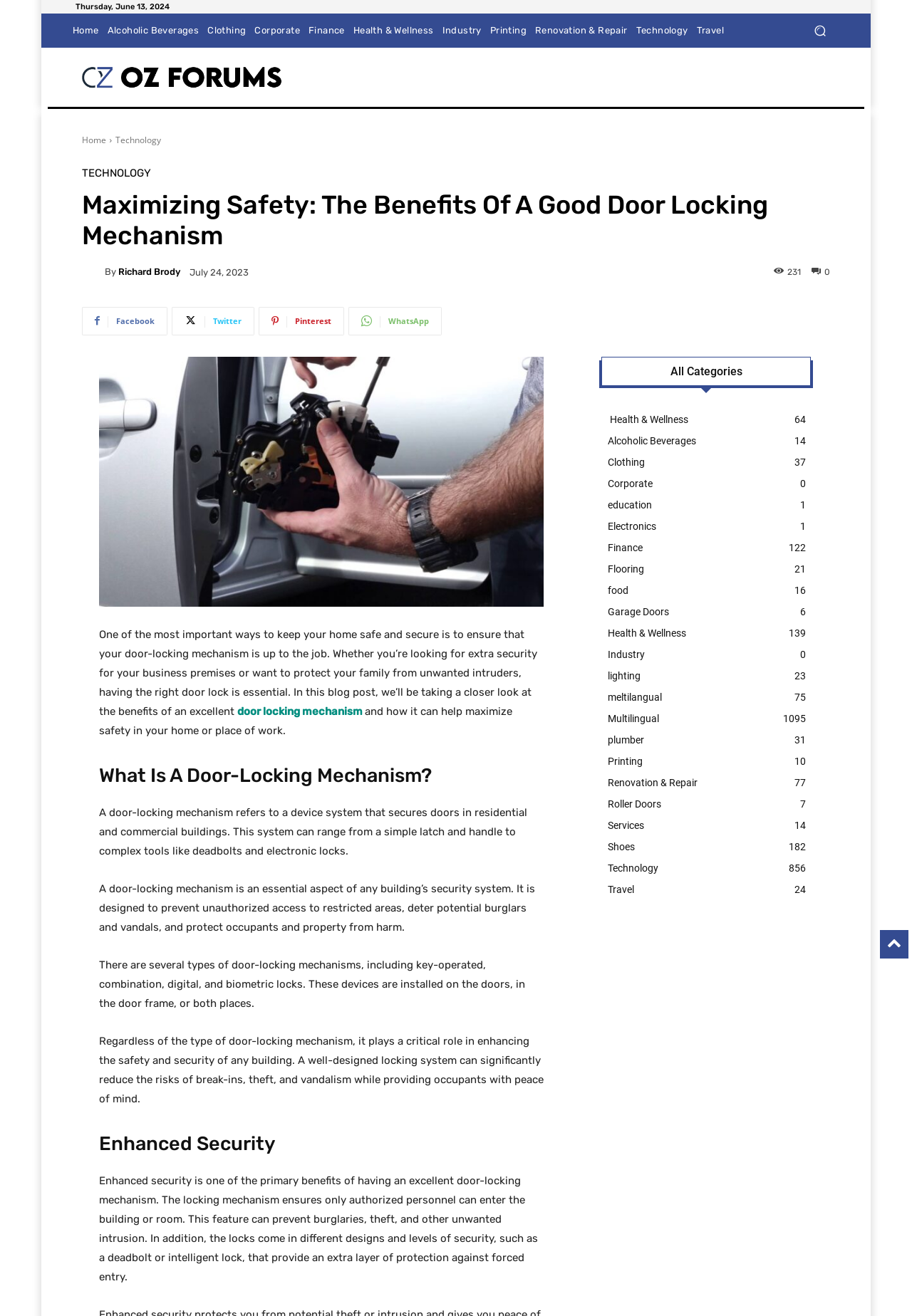Identify the bounding box coordinates of the section to be clicked to complete the task described by the following instruction: "Read the article by 'Richard Brody'". The coordinates should be four float numbers between 0 and 1, formatted as [left, top, right, bottom].

[0.09, 0.199, 0.115, 0.214]